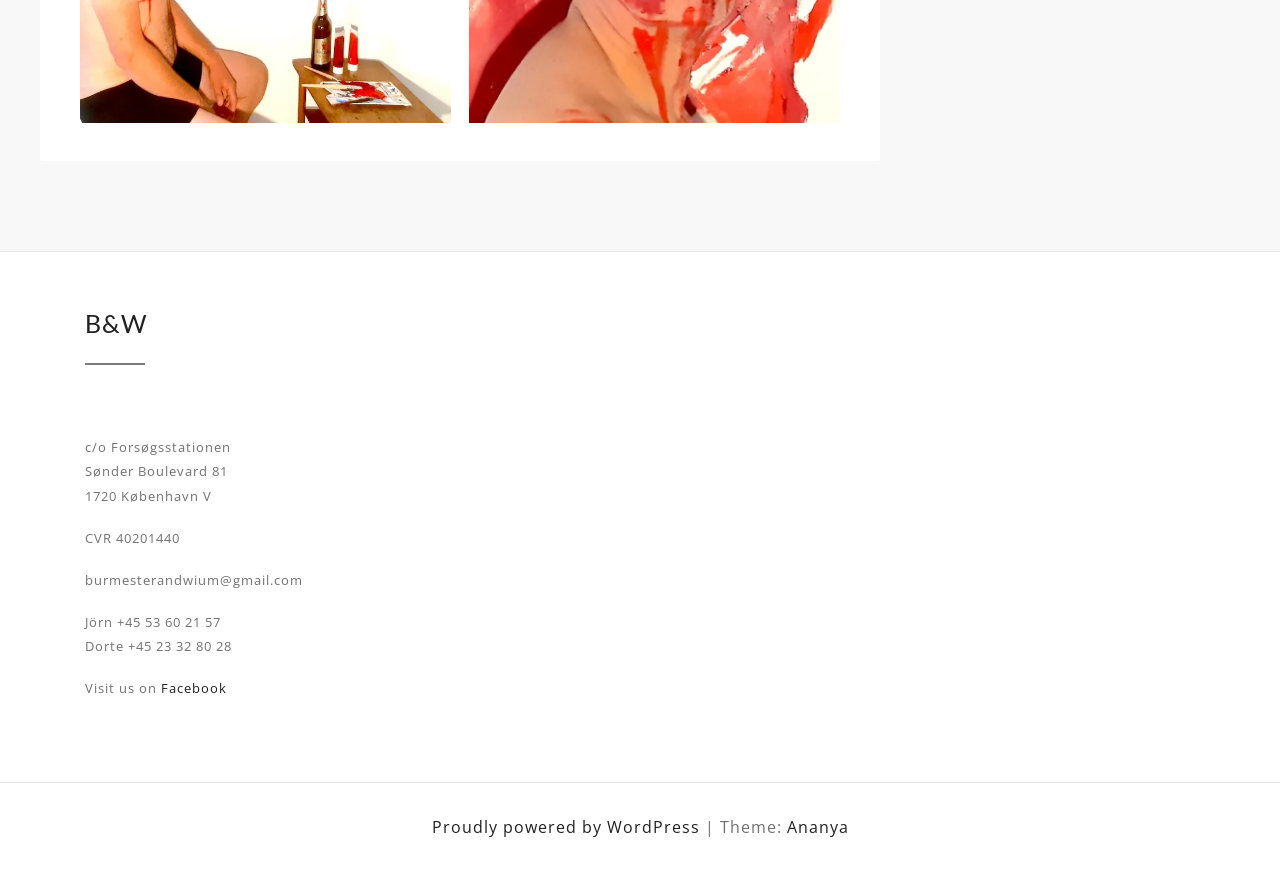What is the email address?
Based on the image, respond with a single word or phrase.

burmesterandwium@gmail.com